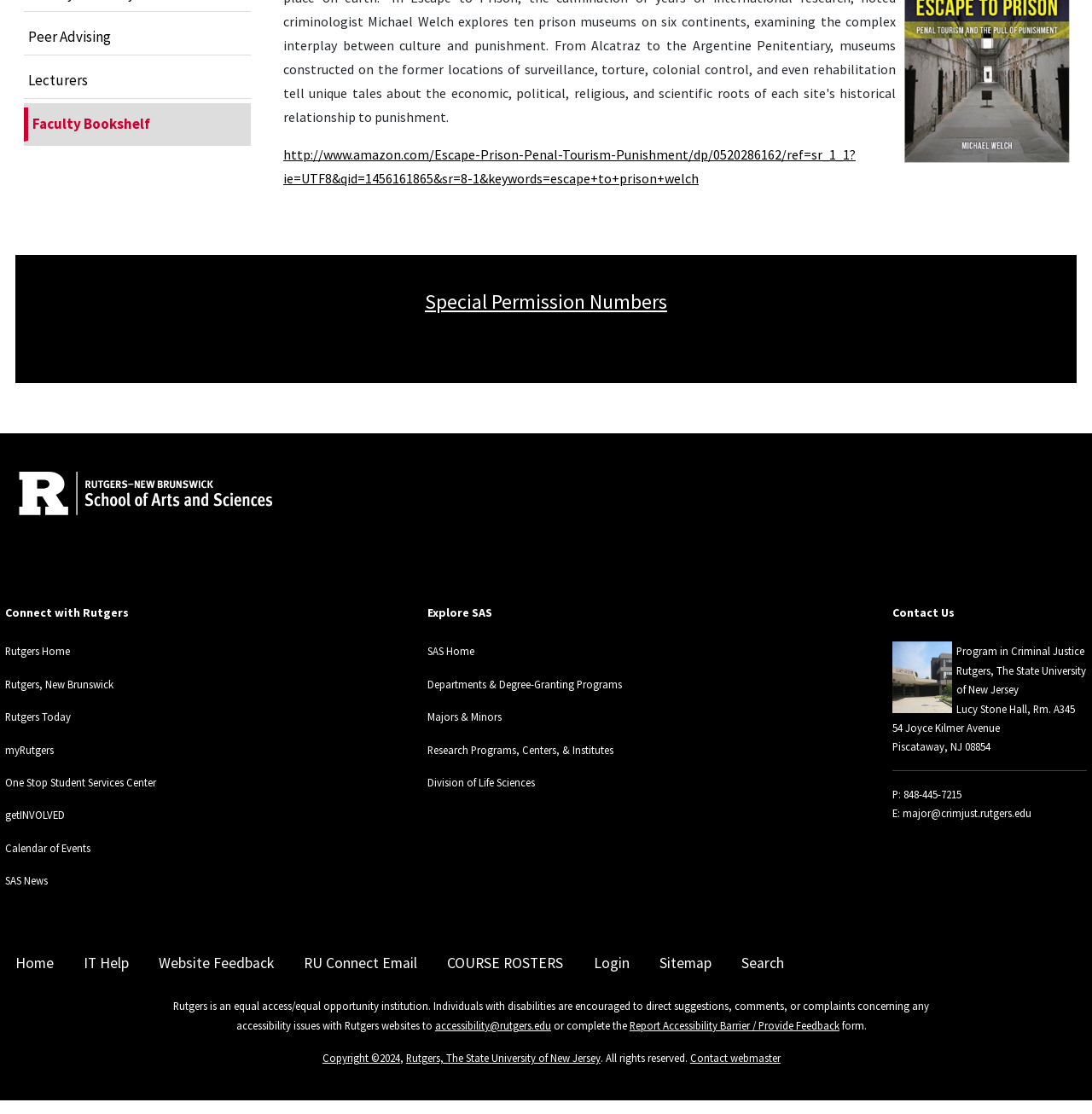Find the bounding box of the UI element described as follows: "Majors & Minors".

[0.391, 0.637, 0.459, 0.649]